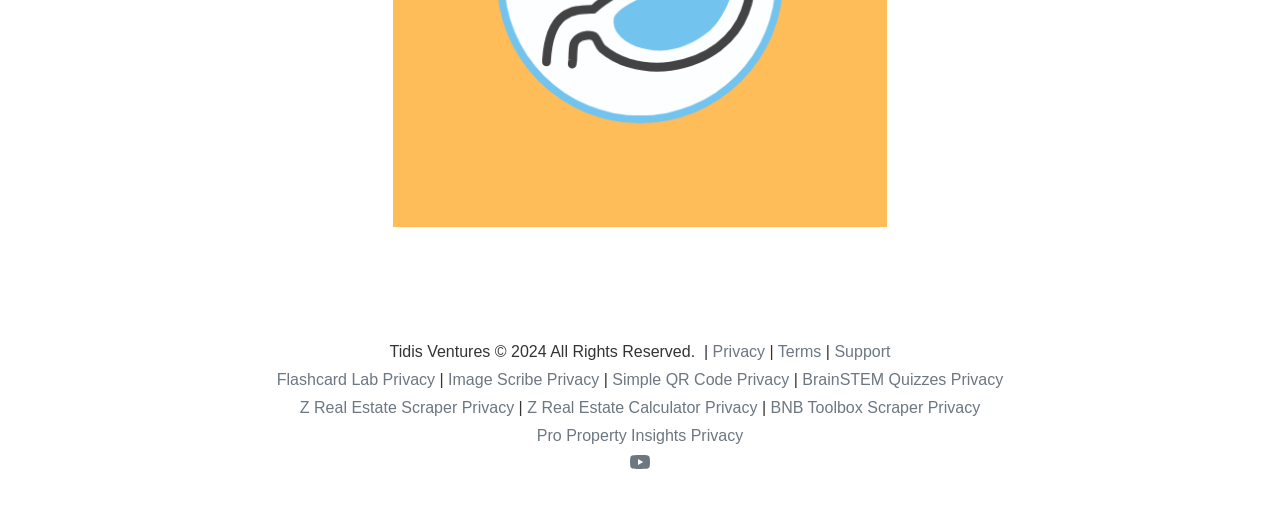From the element description Terms, predict the bounding box coordinates of the UI element. The coordinates must be specified in the format (top-left x, top-left y, bottom-right x, bottom-right y) and should be within the 0 to 1 range.

[0.608, 0.668, 0.645, 0.701]